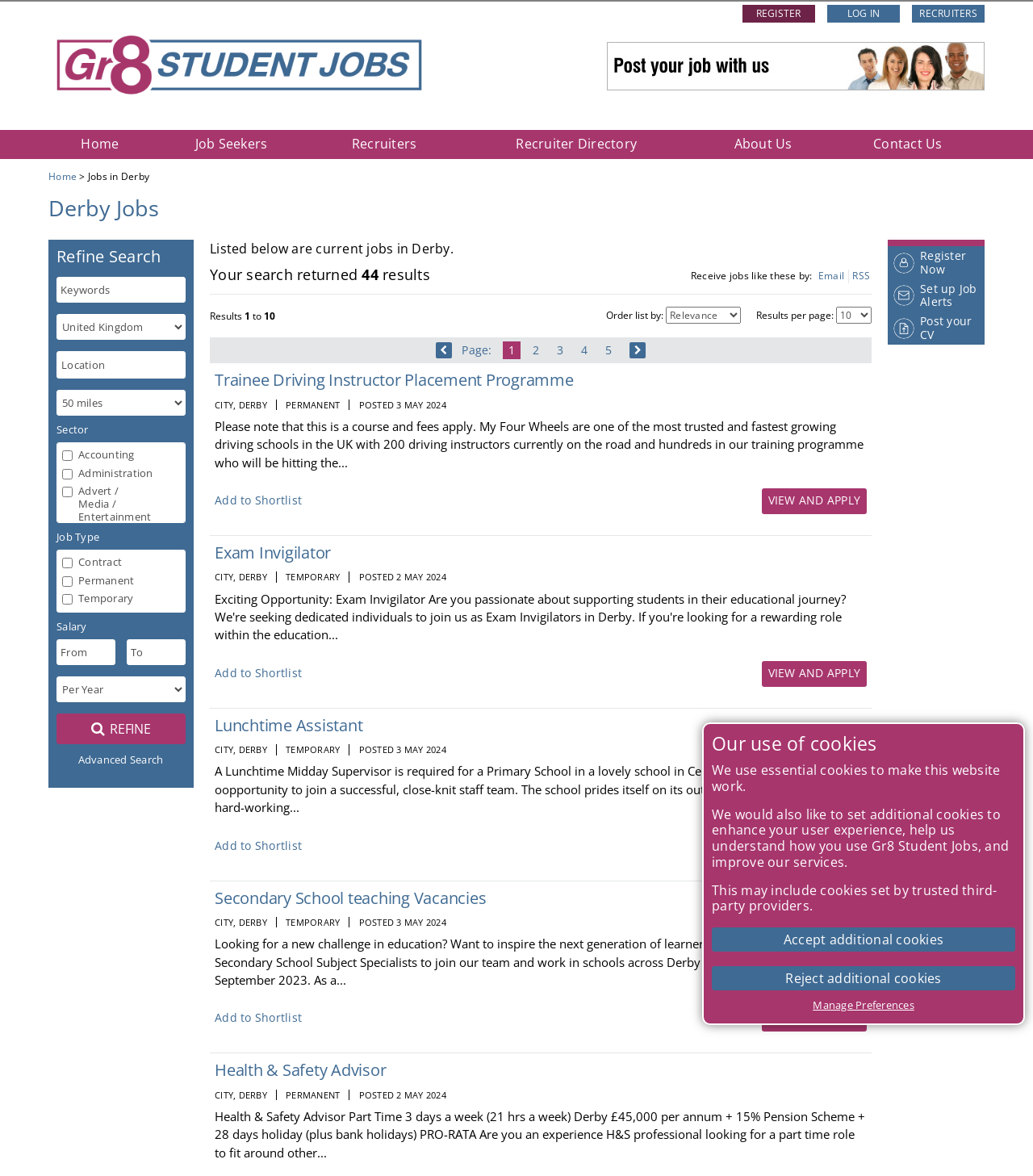How many job types can be selected in the refine search section?
Look at the image and respond to the question as thoroughly as possible.

In the refine search section, there are three job types that can be selected: Contract, Permanent, and Temporary. These options are available under the 'Job Type' category.